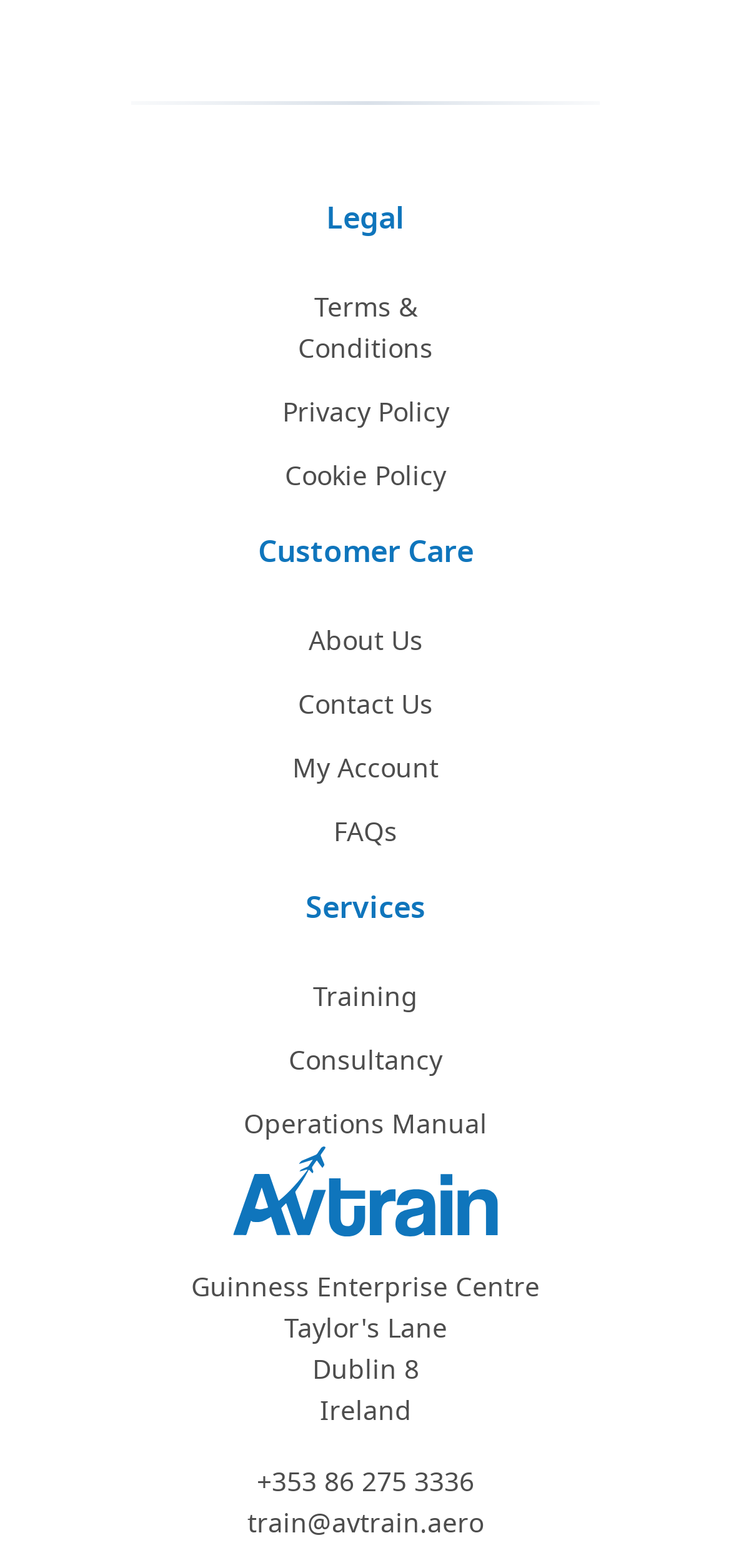Refer to the image and provide an in-depth answer to the question:
What is the position of the 'About Us' link?

According to the bounding box coordinates, the 'About Us' link has a y1 value of 0.397, which is smaller than the y1 values of other links. This suggests that the 'About Us' link is positioned at the top-left of the navigation menu.